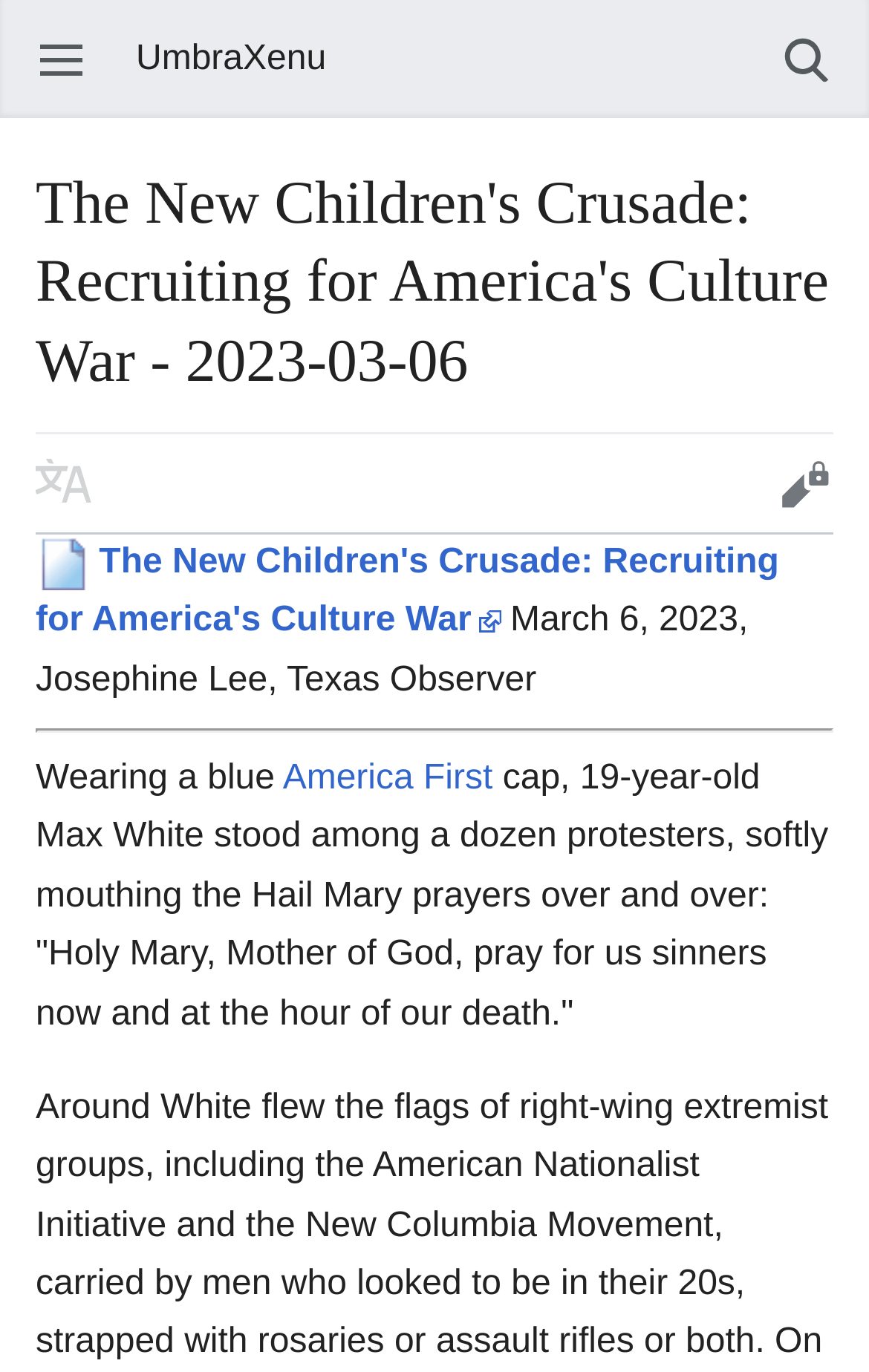Look at the image and give a detailed response to the following question: What is the name of the publication?

The name of the publication is mentioned in the StaticText element with the text 'Texas Observer'.